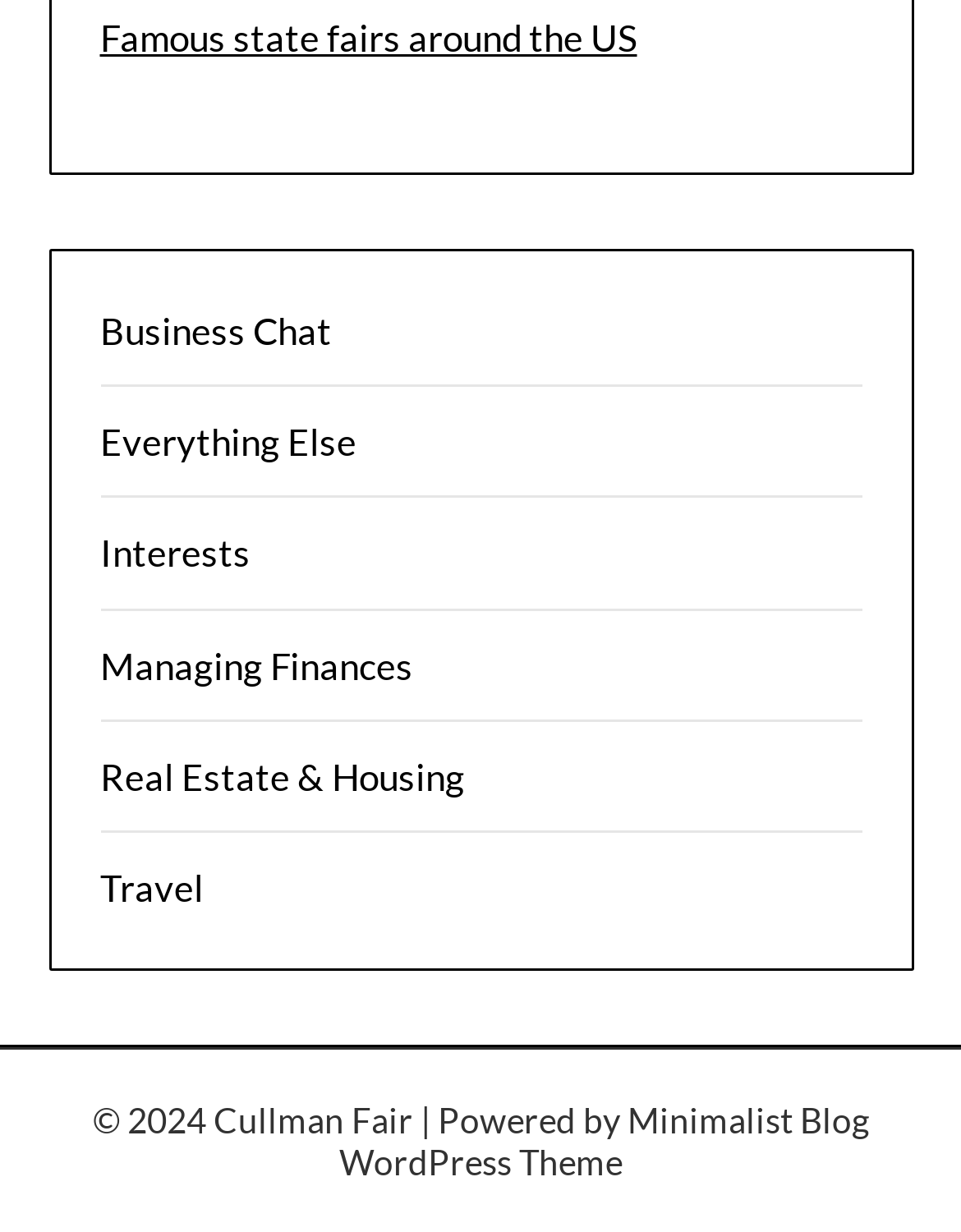Please determine the bounding box coordinates for the element with the description: "Real Estate & Housing".

[0.104, 0.612, 0.483, 0.648]